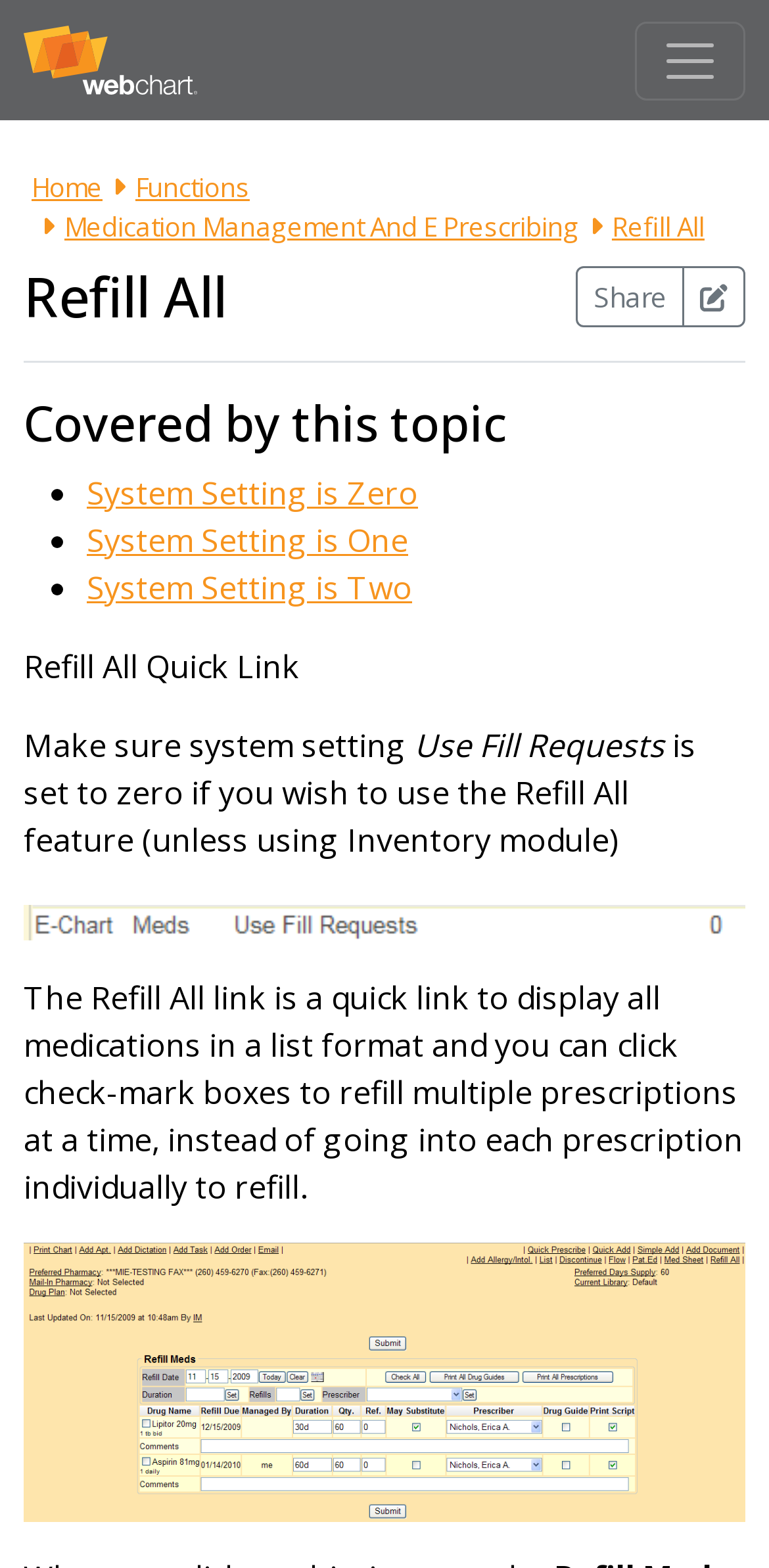Identify the bounding box coordinates for the UI element described by the following text: "Functions". Provide the coordinates as four float numbers between 0 and 1, in the format [left, top, right, bottom].

[0.176, 0.108, 0.325, 0.133]